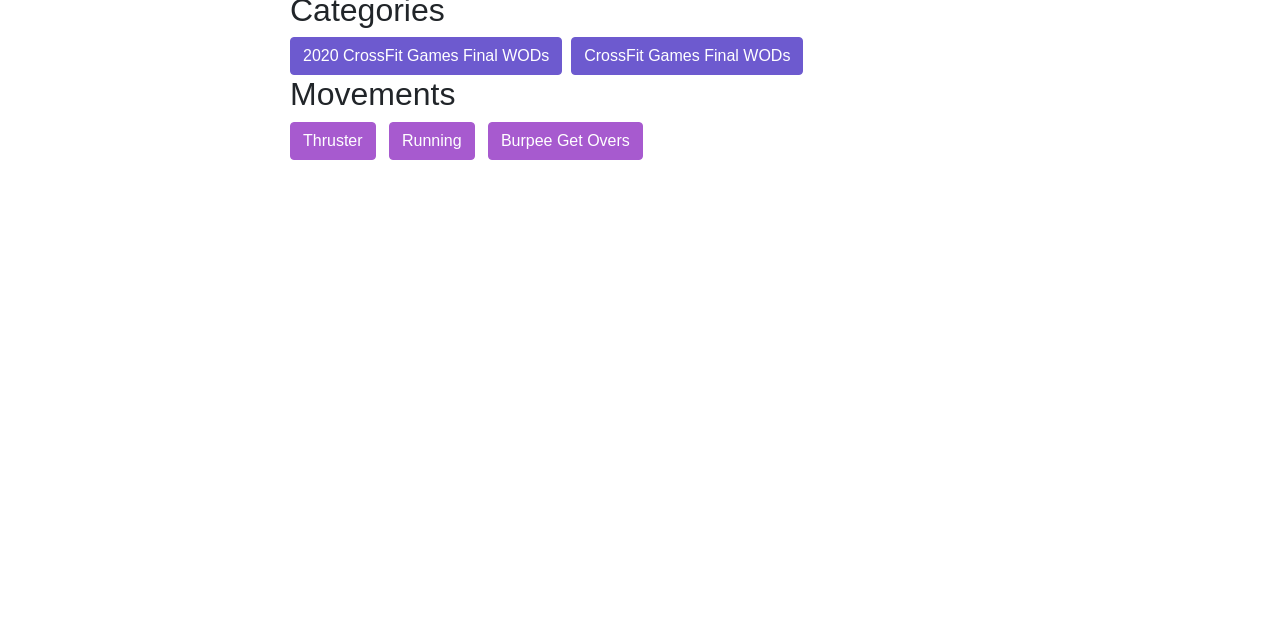Determine the bounding box coordinates for the HTML element mentioned in the following description: "CrossFit Games Final WODs". The coordinates should be a list of four floats ranging from 0 to 1, represented as [left, top, right, bottom].

[0.446, 0.058, 0.628, 0.118]